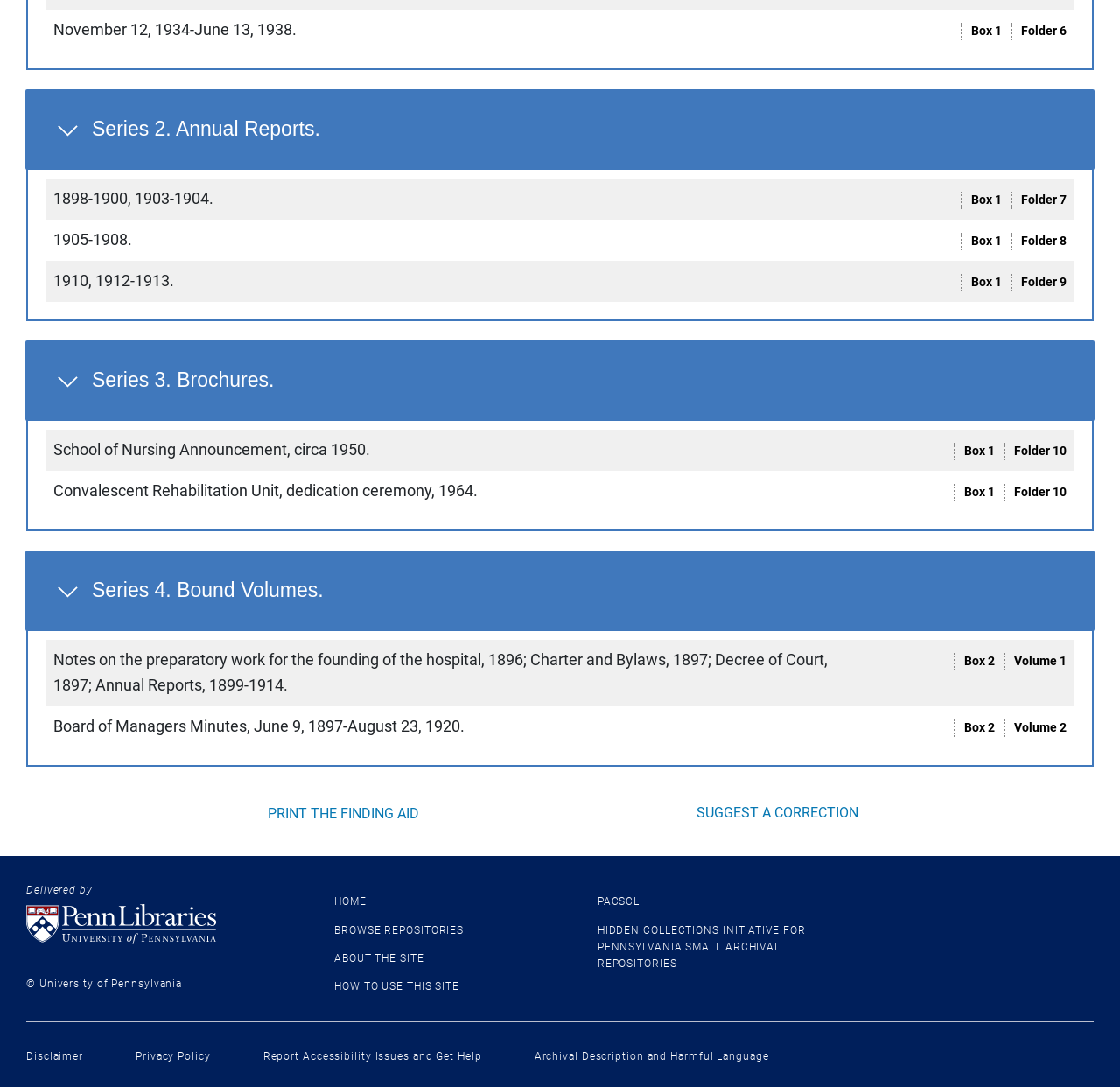Please identify the bounding box coordinates of the element's region that needs to be clicked to fulfill the following instruction: "Suggest a correction". The bounding box coordinates should consist of four float numbers between 0 and 1, i.e., [left, top, right, bottom].

[0.621, 0.74, 0.766, 0.755]